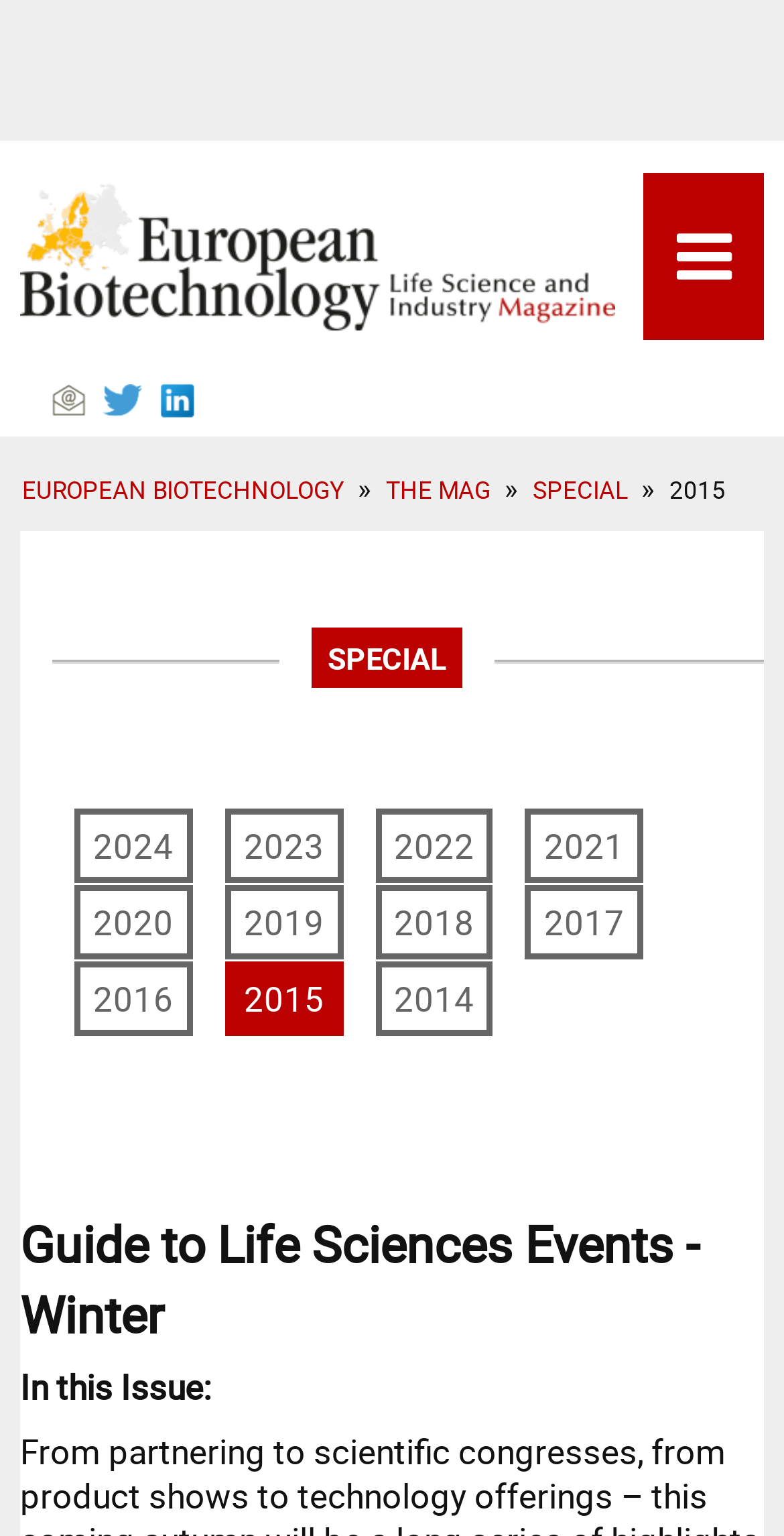Please find the bounding box coordinates of the clickable region needed to complete the following instruction: "go to the SPECIAL page". The bounding box coordinates must consist of four float numbers between 0 and 1, i.e., [left, top, right, bottom].

[0.662, 0.298, 0.818, 0.333]